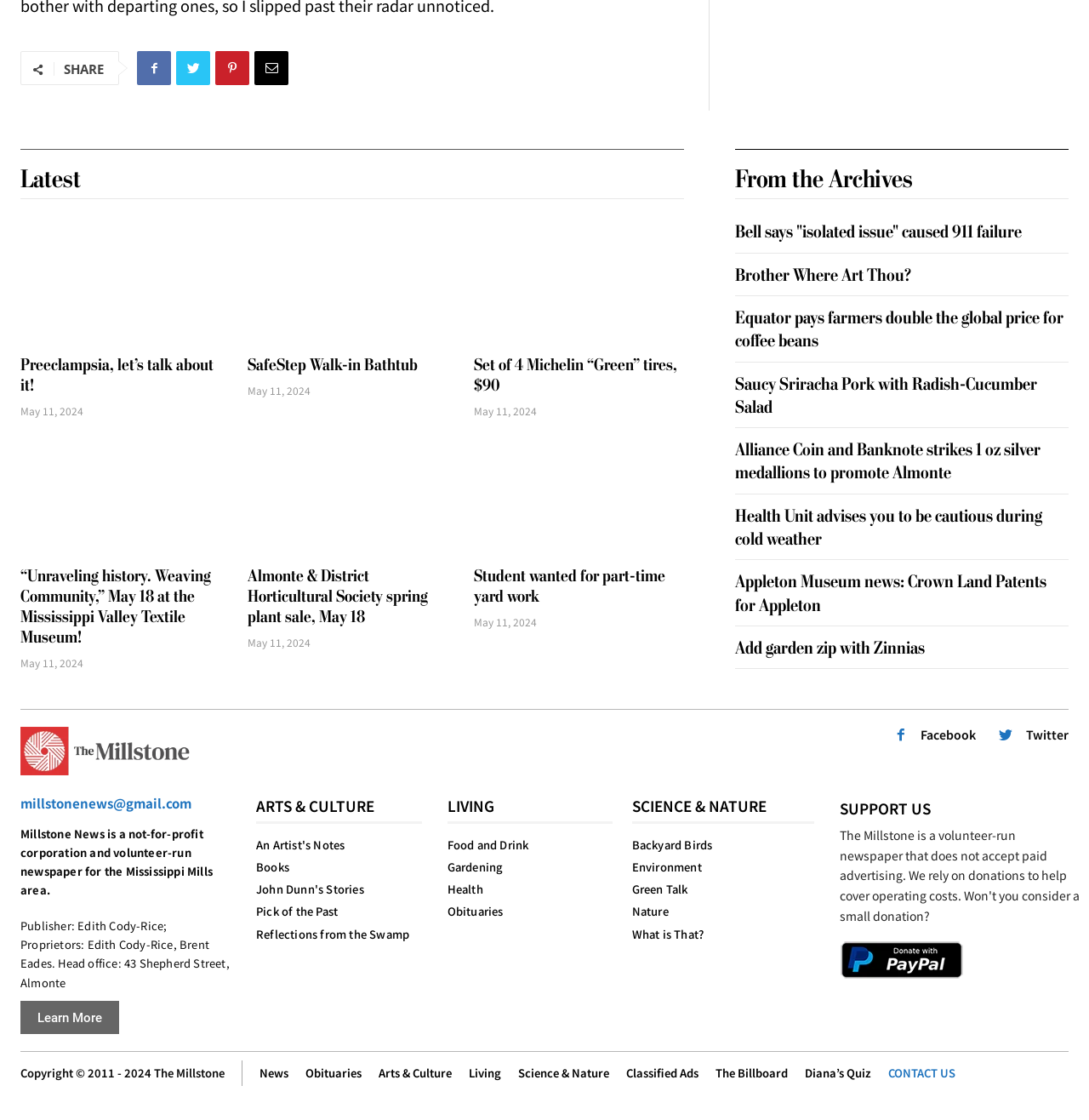Provide your answer to the question using just one word or phrase: What is the name of the publisher?

Edith Cody-Rice